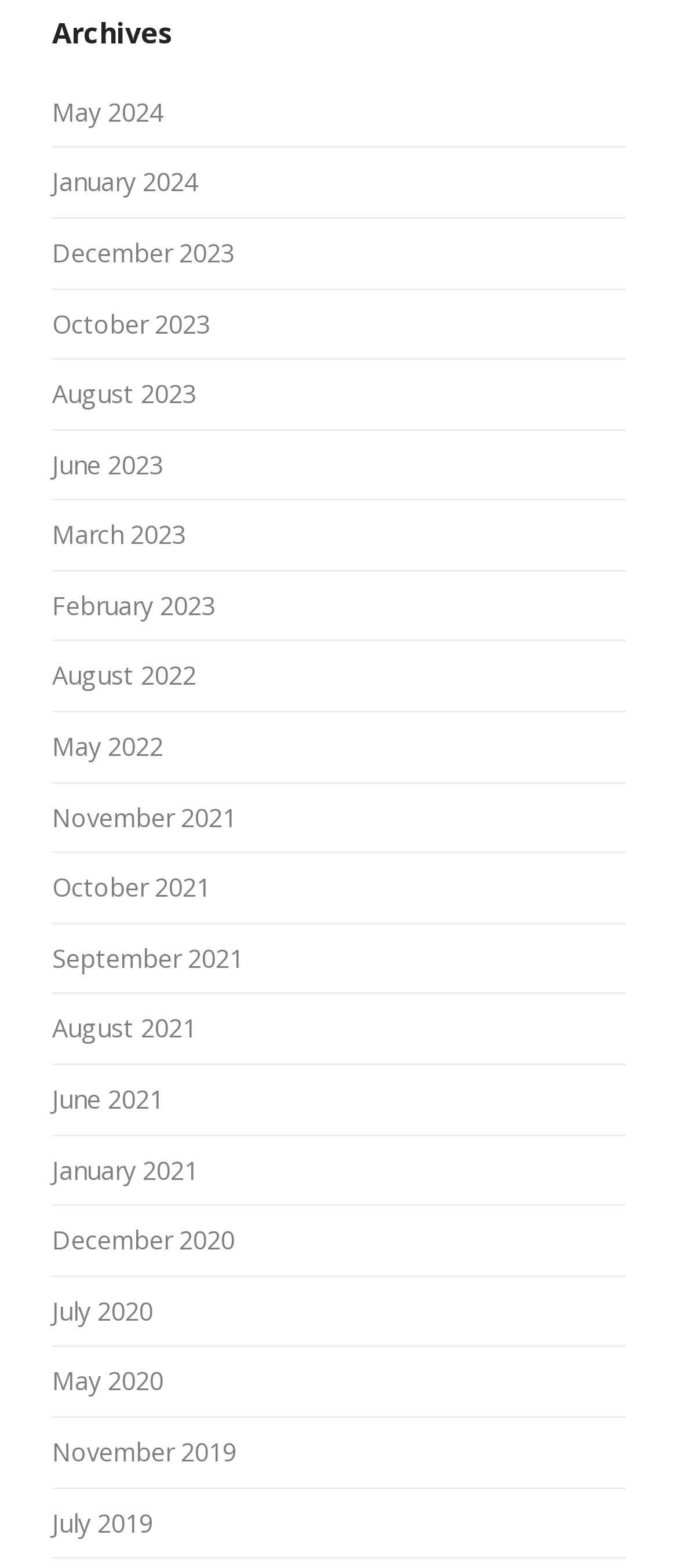Determine the bounding box coordinates of the clickable element to complete this instruction: "access August 2022 archives". Provide the coordinates in the format of four float numbers between 0 and 1, [left, top, right, bottom].

[0.077, 0.421, 0.29, 0.442]